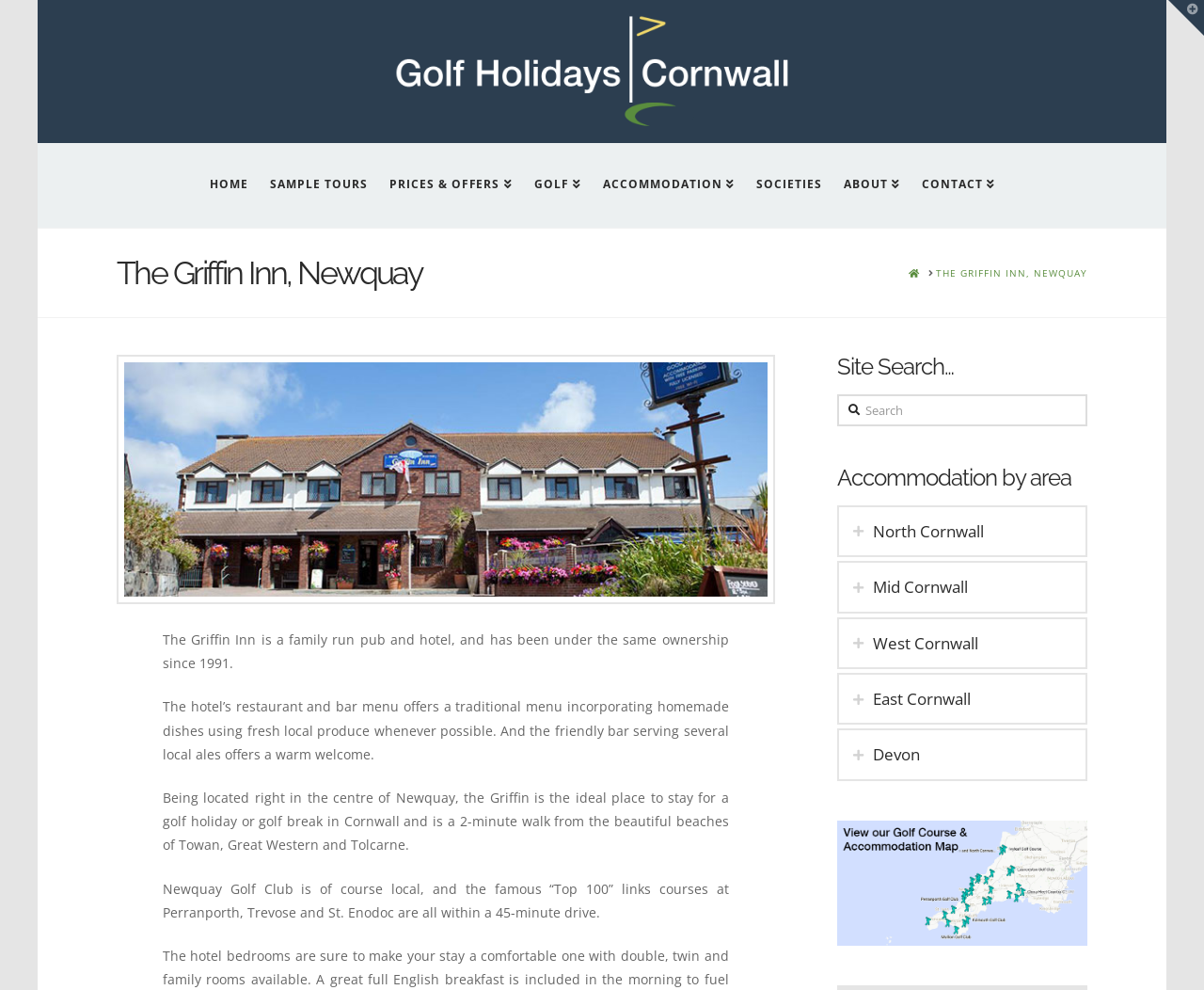Determine the bounding box coordinates of the region I should click to achieve the following instruction: "View the North Cornwall tab". Ensure the bounding box coordinates are four float numbers between 0 and 1, i.e., [left, top, right, bottom].

[0.697, 0.512, 0.902, 0.561]